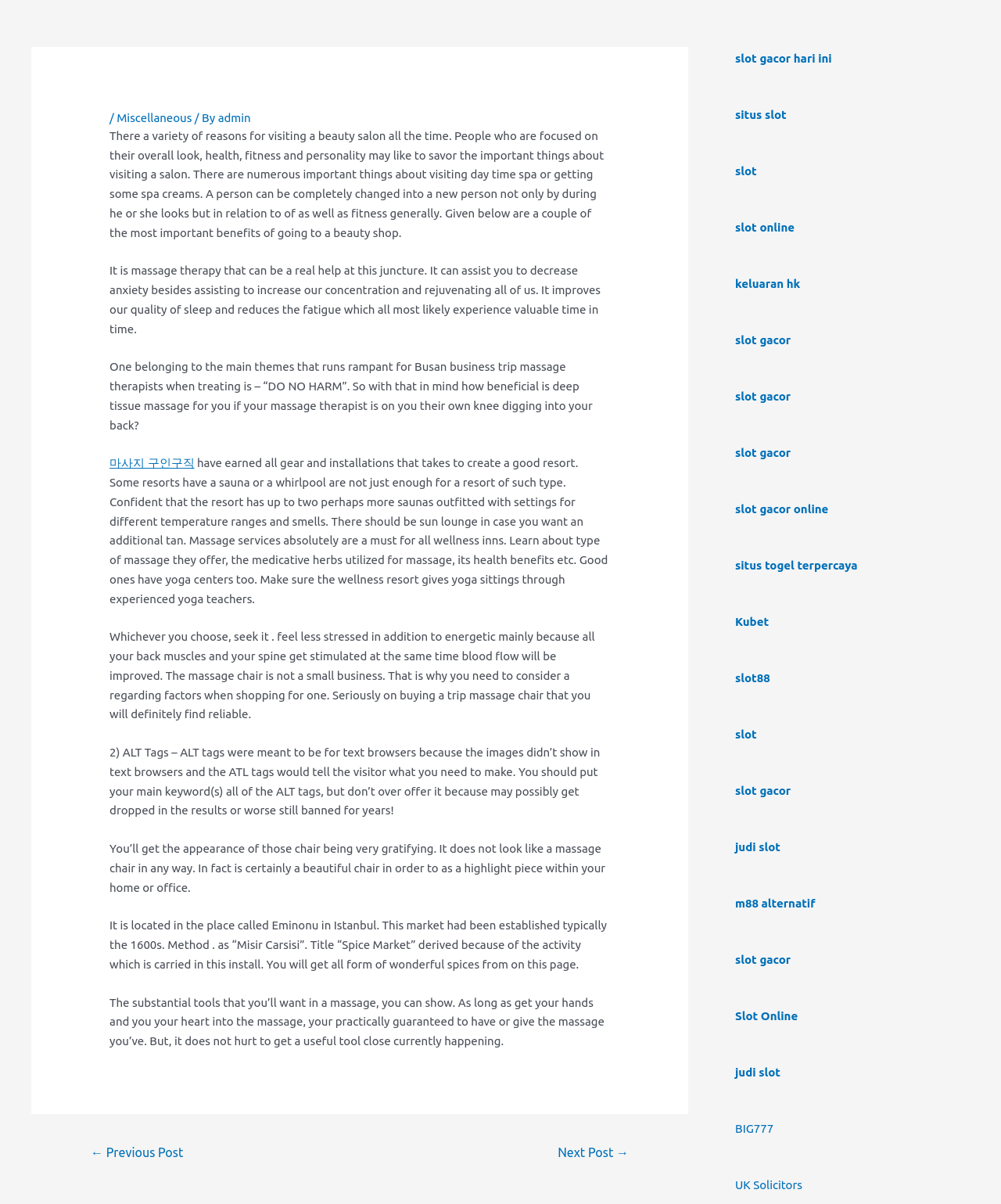Answer the following inquiry with a single word or phrase:
How many complementary links are there?

20